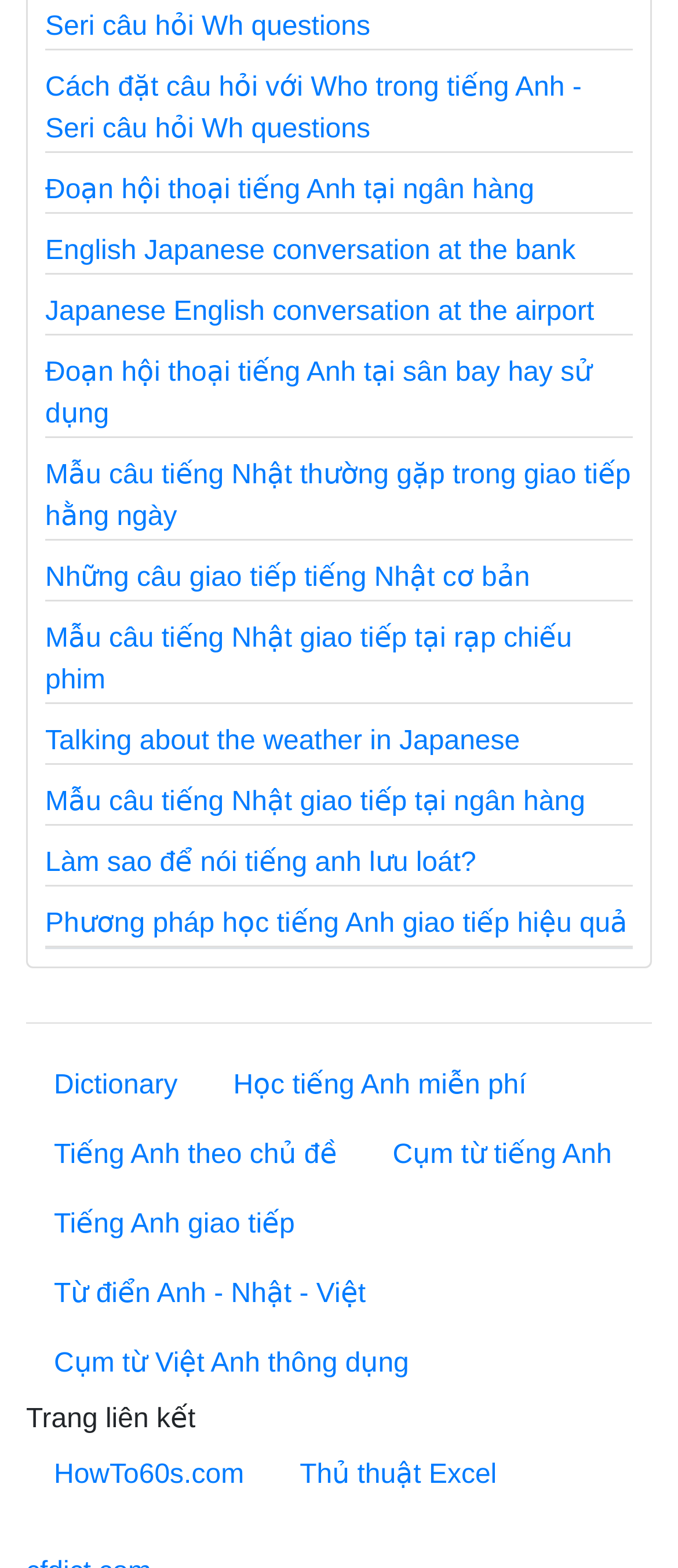Find the bounding box coordinates for the UI element whose description is: "Cụm từ tiếng Anh". The coordinates should be four float numbers between 0 and 1, in the format [left, top, right, bottom].

[0.538, 0.715, 0.943, 0.76]